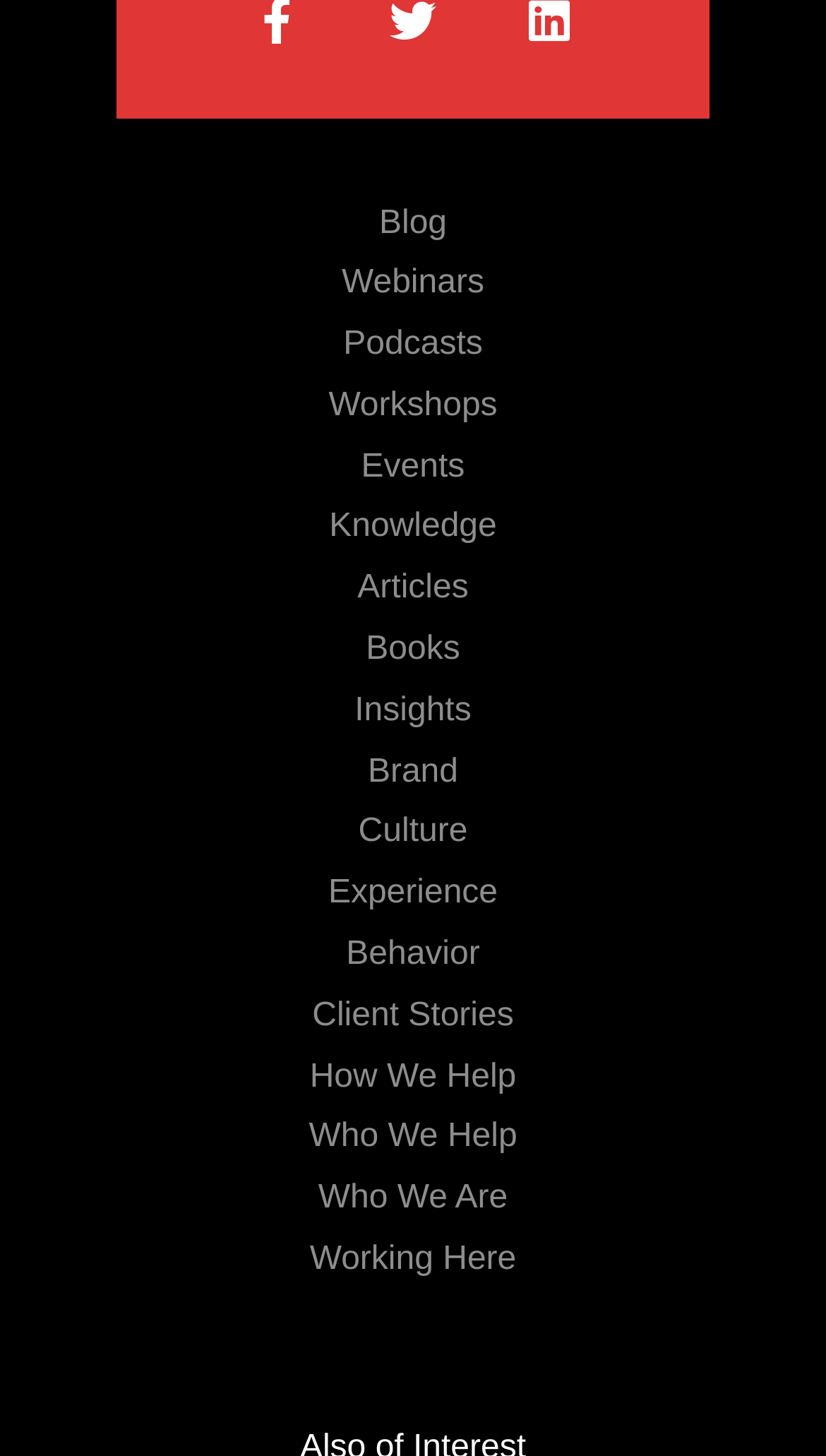Please find and report the bounding box coordinates of the element to click in order to perform the following action: "Explore 'Insights'". The coordinates should be expressed as four float numbers between 0 and 1, in the format [left, top, right, bottom].

[0.05, 0.468, 0.95, 0.51]